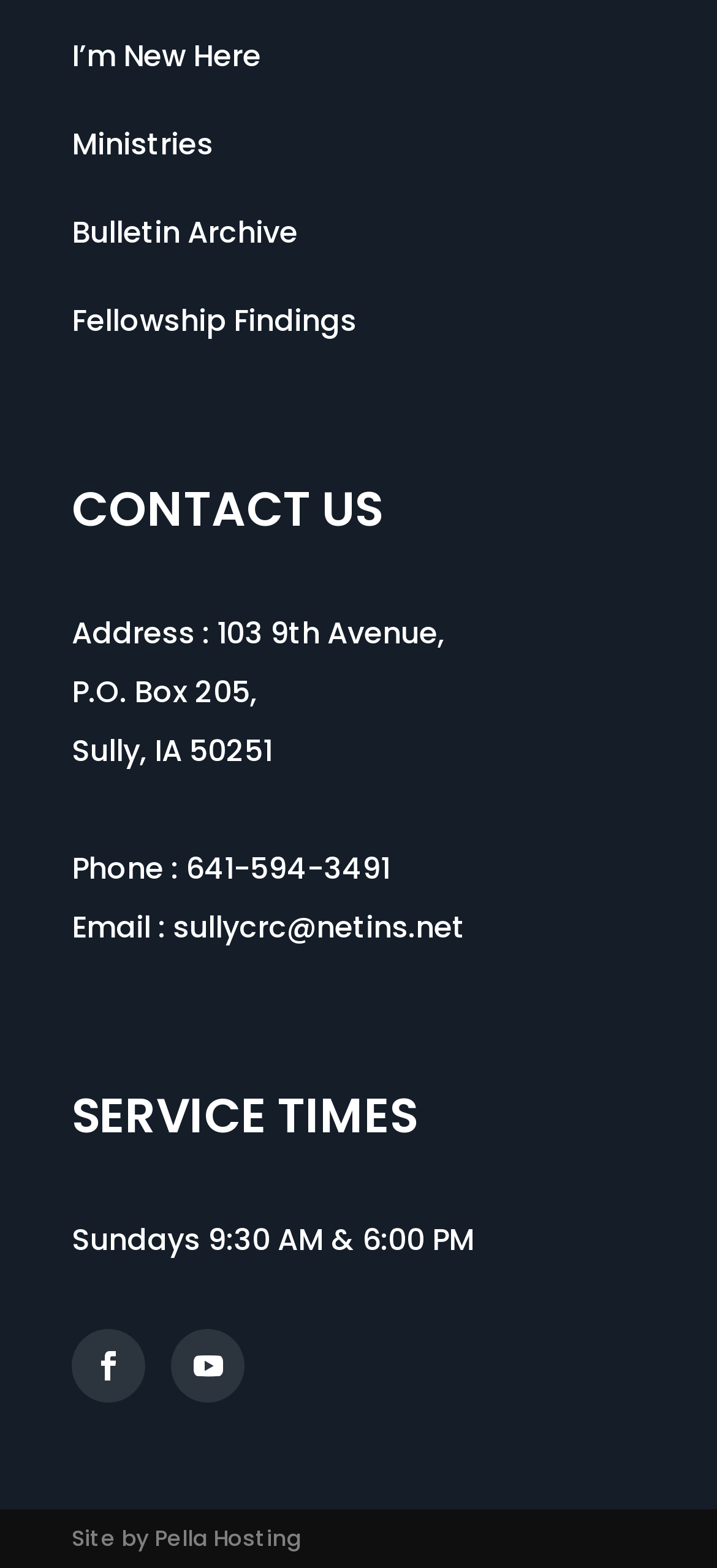Determine the bounding box coordinates of the section to be clicked to follow the instruction: "Send an email to 'sullycrc@netins.net'". The coordinates should be given as four float numbers between 0 and 1, formatted as [left, top, right, bottom].

[0.241, 0.578, 0.649, 0.605]